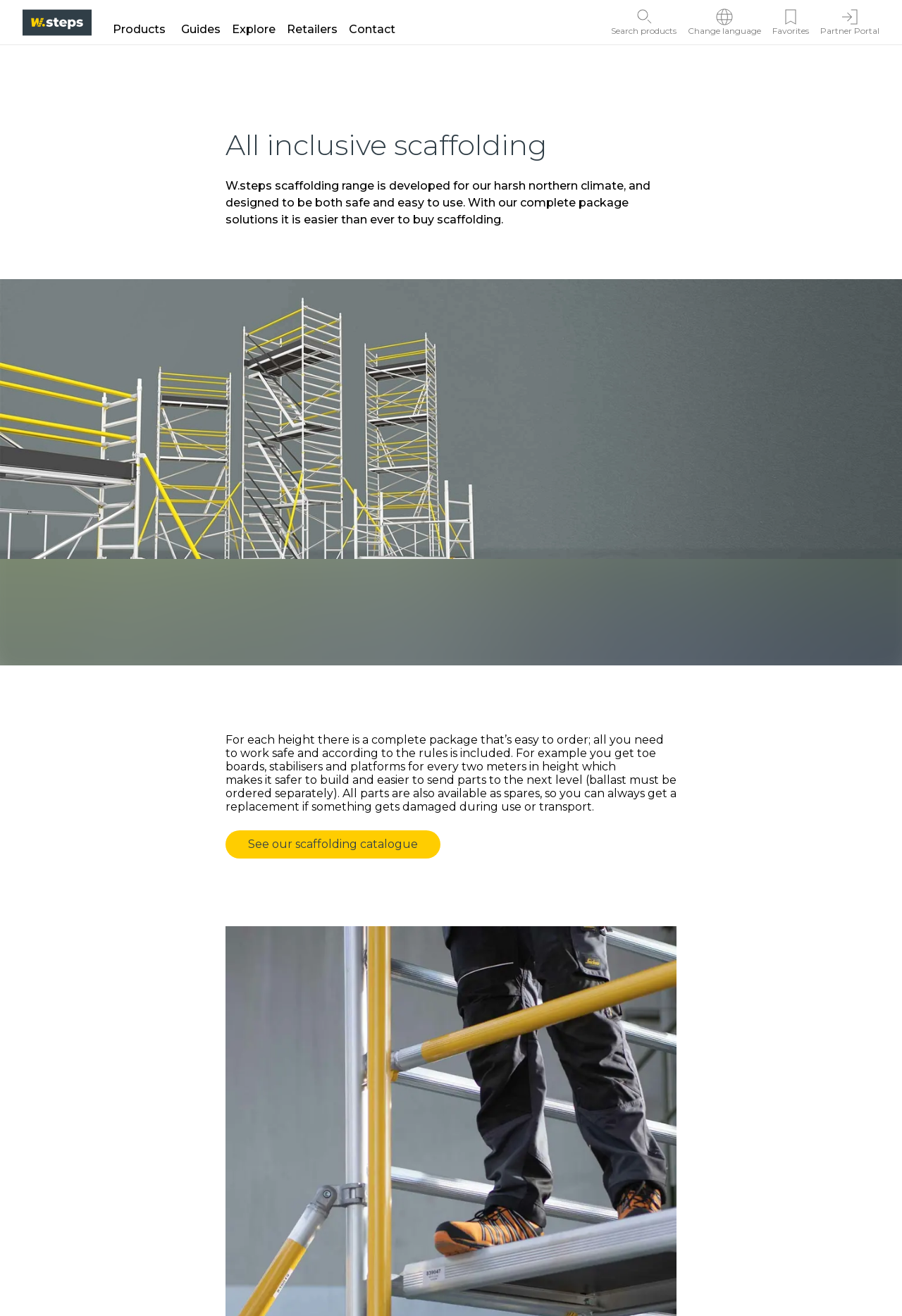Carefully examine the image and provide an in-depth answer to the question: What is included in the complete package solutions?

The StaticText element explains that for each height, there is a complete package that includes 'toe boards, stabilisers and platforms for every two meters in height'. This indicates that these items are included in the complete package solutions.